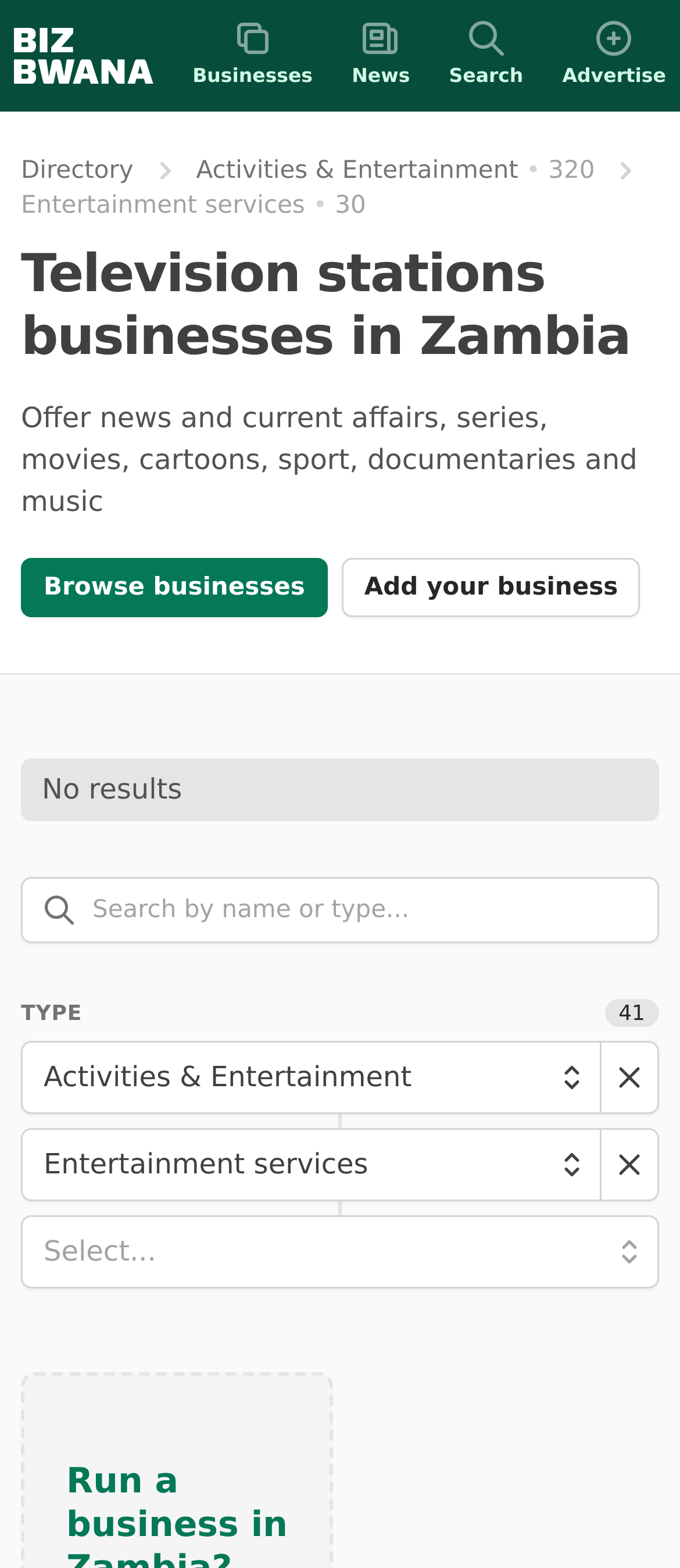Determine the bounding box coordinates of the area to click in order to meet this instruction: "Select activities and entertainment".

[0.031, 0.664, 0.885, 0.711]